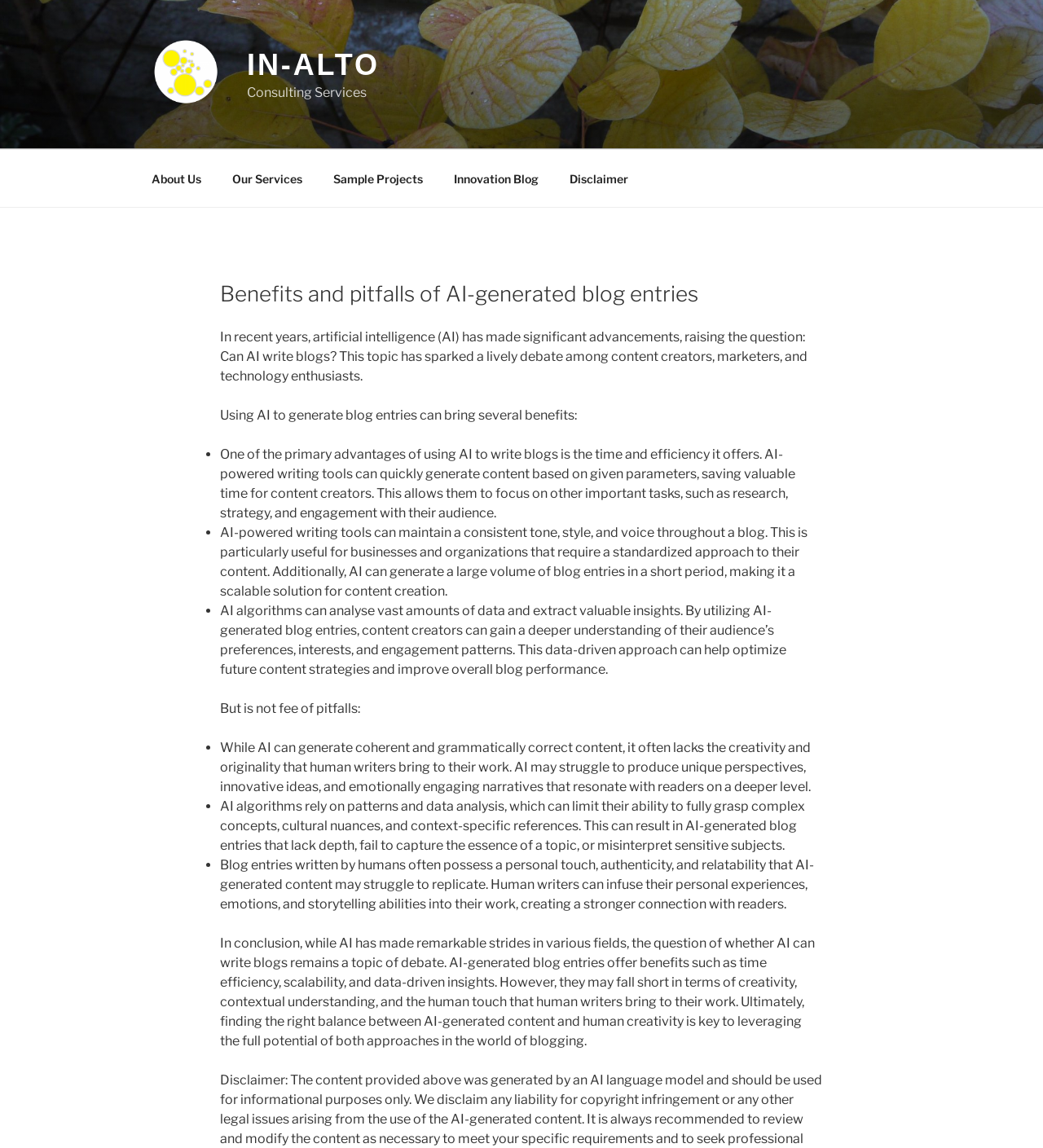Based on what you see in the screenshot, provide a thorough answer to this question: What is the name of the company?

The company name is mentioned in the top-left corner of the webpage, where it says 'In-Alto' with a link and an image next to it.